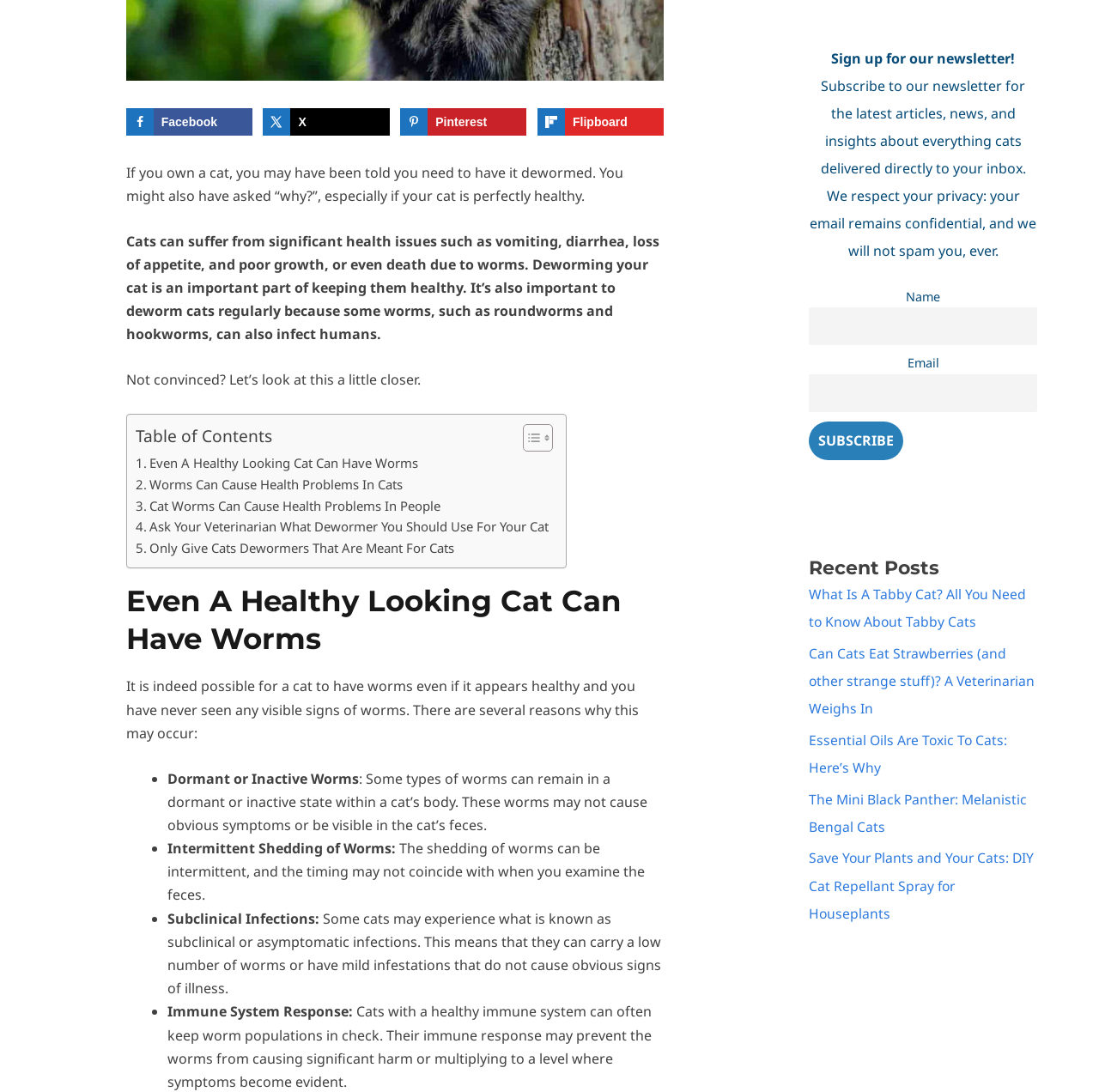Bounding box coordinates are specified in the format (top-left x, top-left y, bottom-right x, bottom-right y). All values are floating point numbers bounded between 0 and 1. Please provide the bounding box coordinate of the region this sentence describes: Flipboard

[0.489, 0.099, 0.604, 0.125]